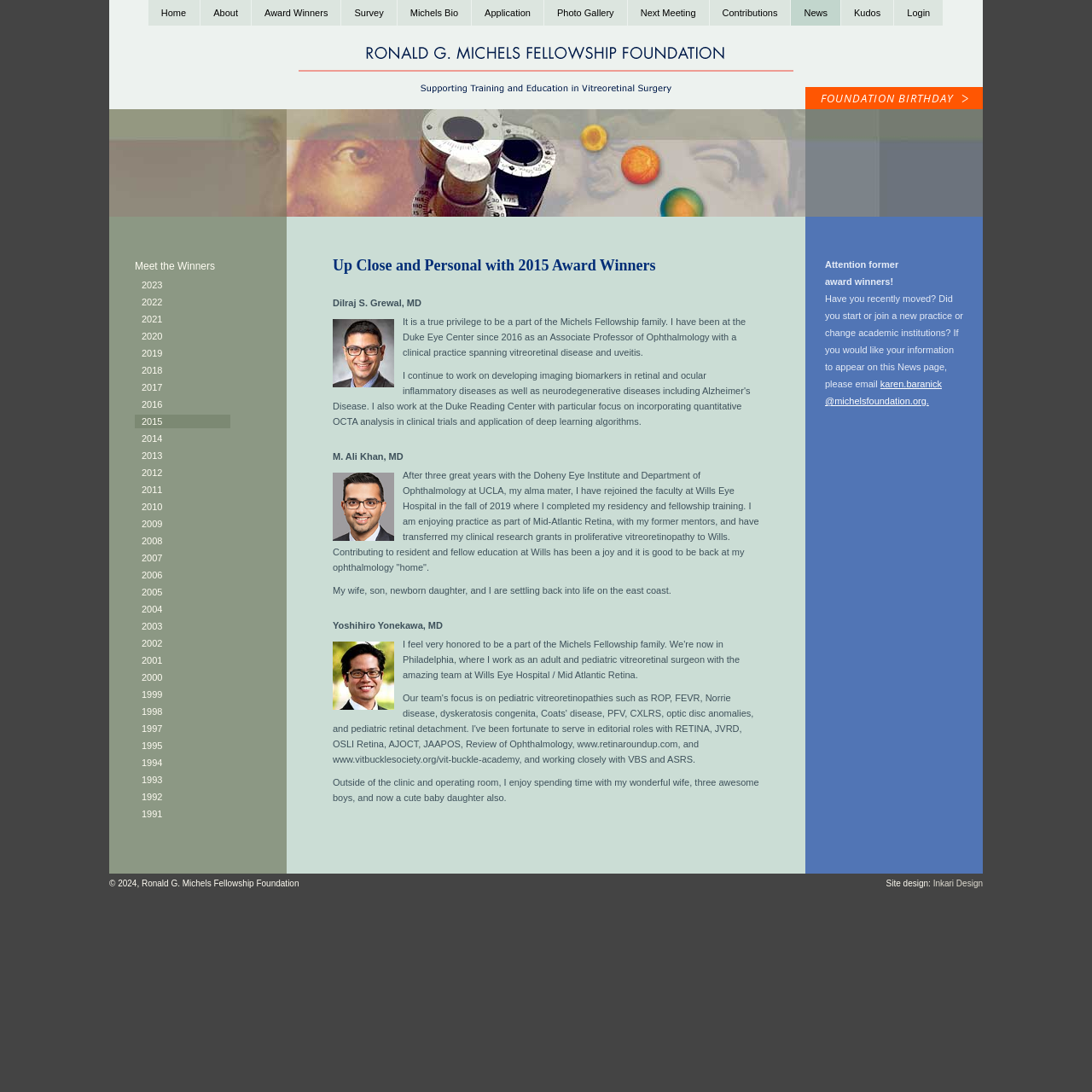Give a concise answer of one word or phrase to the question: 
What is the title of the news page?

Meet the Winners